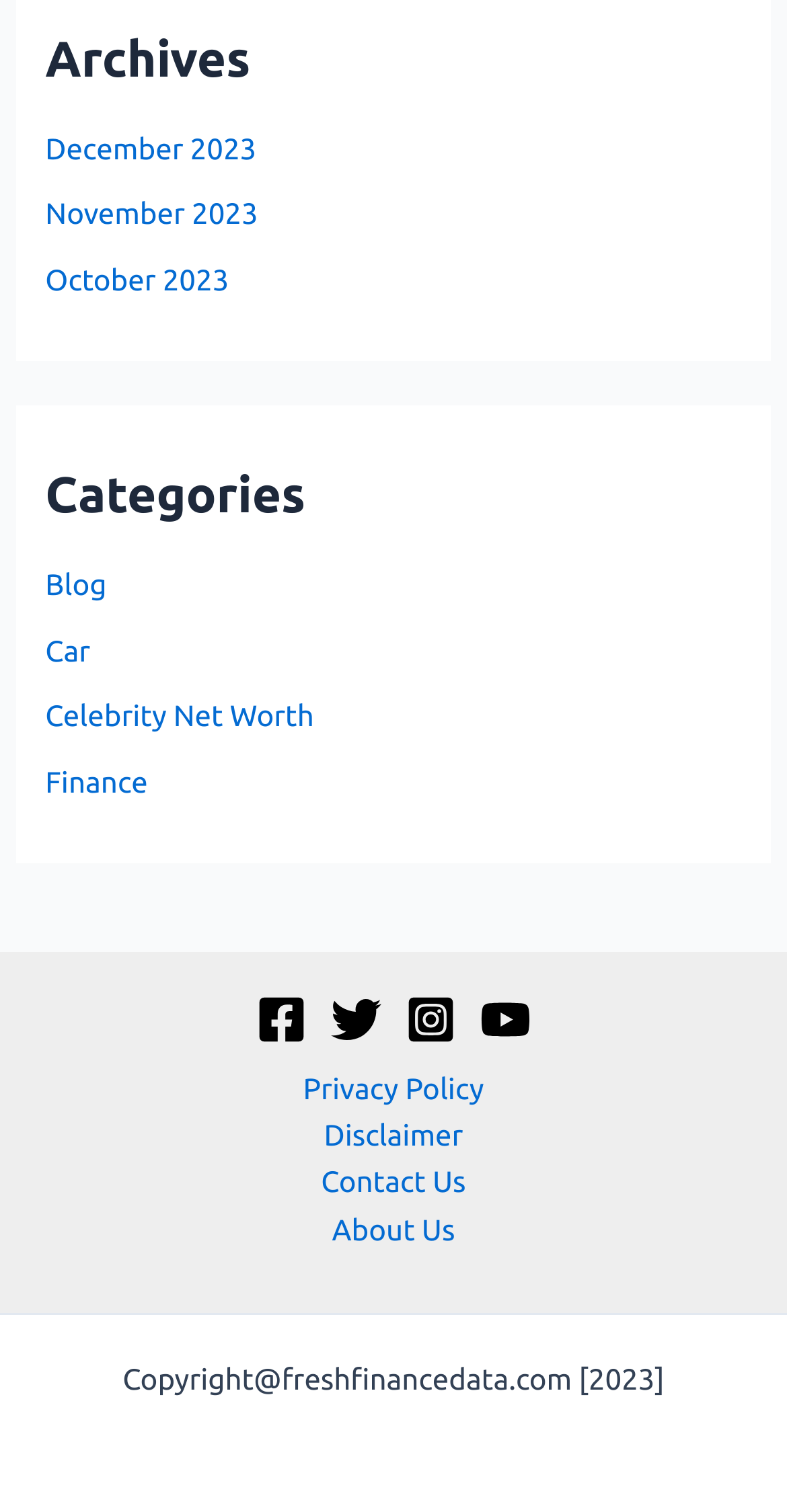Respond to the following query with just one word or a short phrase: 
What social media platforms are linked on this page?

Facebook, Twitter, Instagram, YouTube